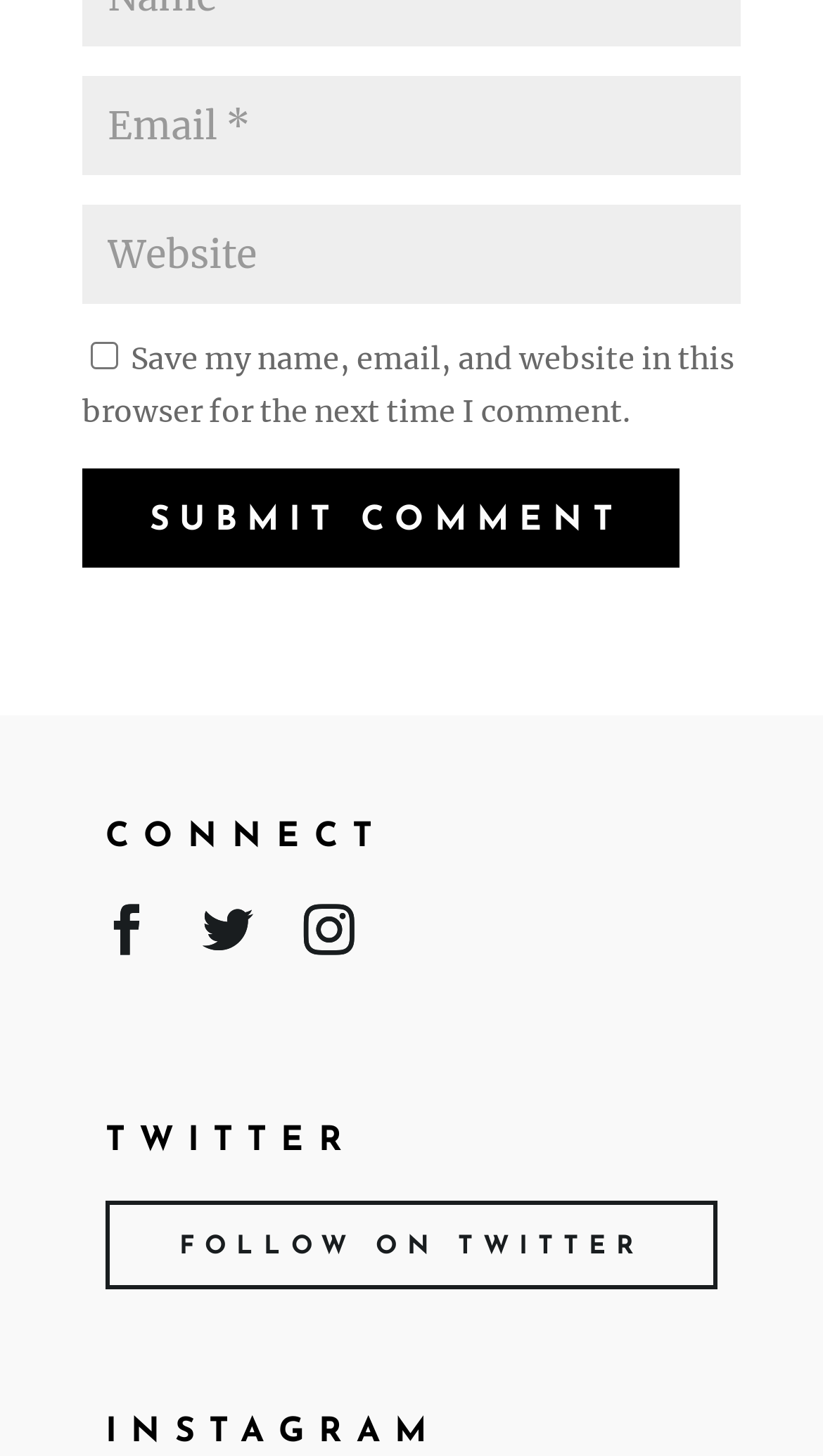Answer with a single word or phrase: 
What social media platform is mentioned?

Twitter